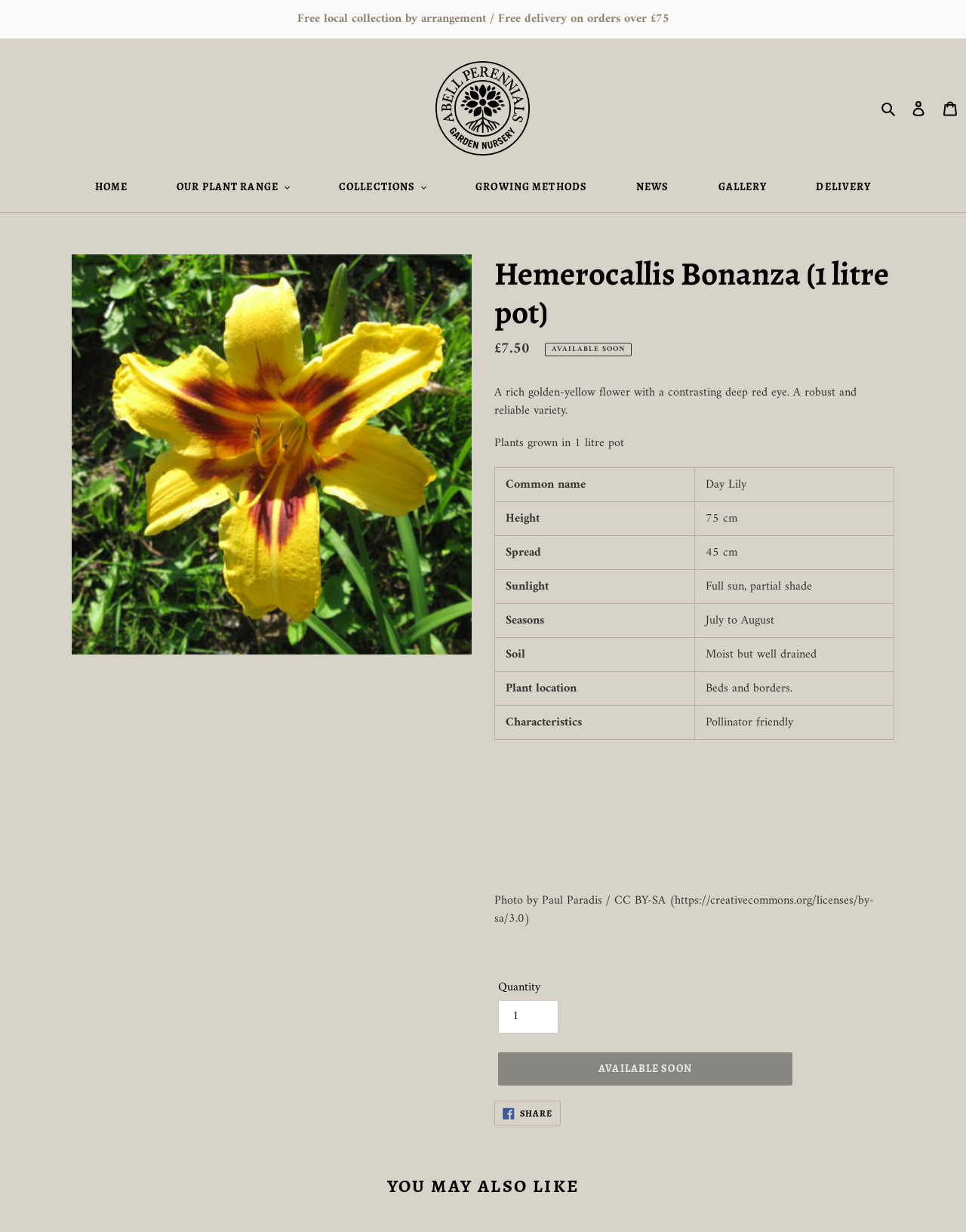Identify the headline of the webpage and generate its text content.

Hemerocallis Bonanza (1 litre pot)